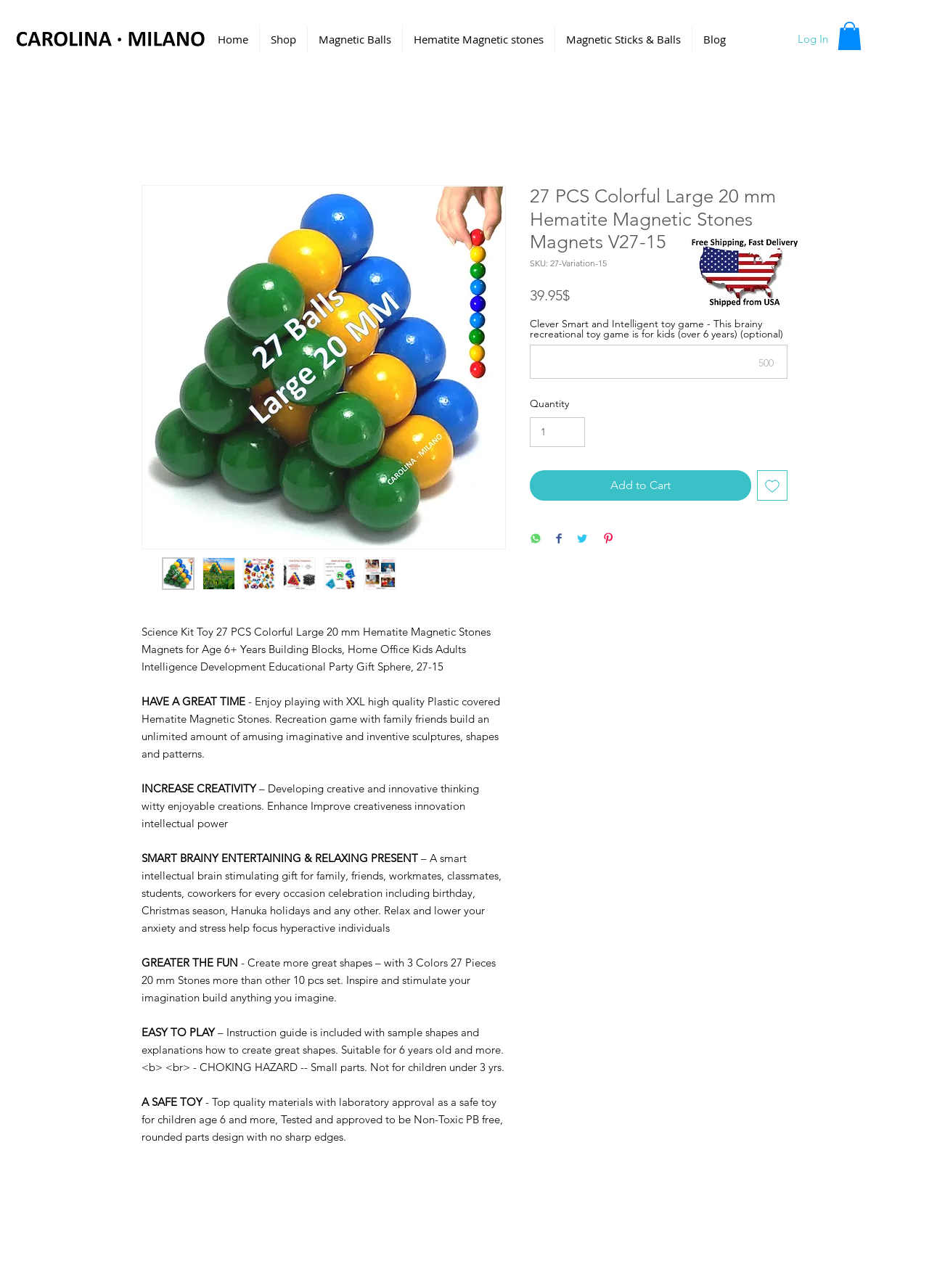Find the bounding box coordinates for the area that should be clicked to accomplish the instruction: "Add to Cart".

[0.57, 0.365, 0.809, 0.388]